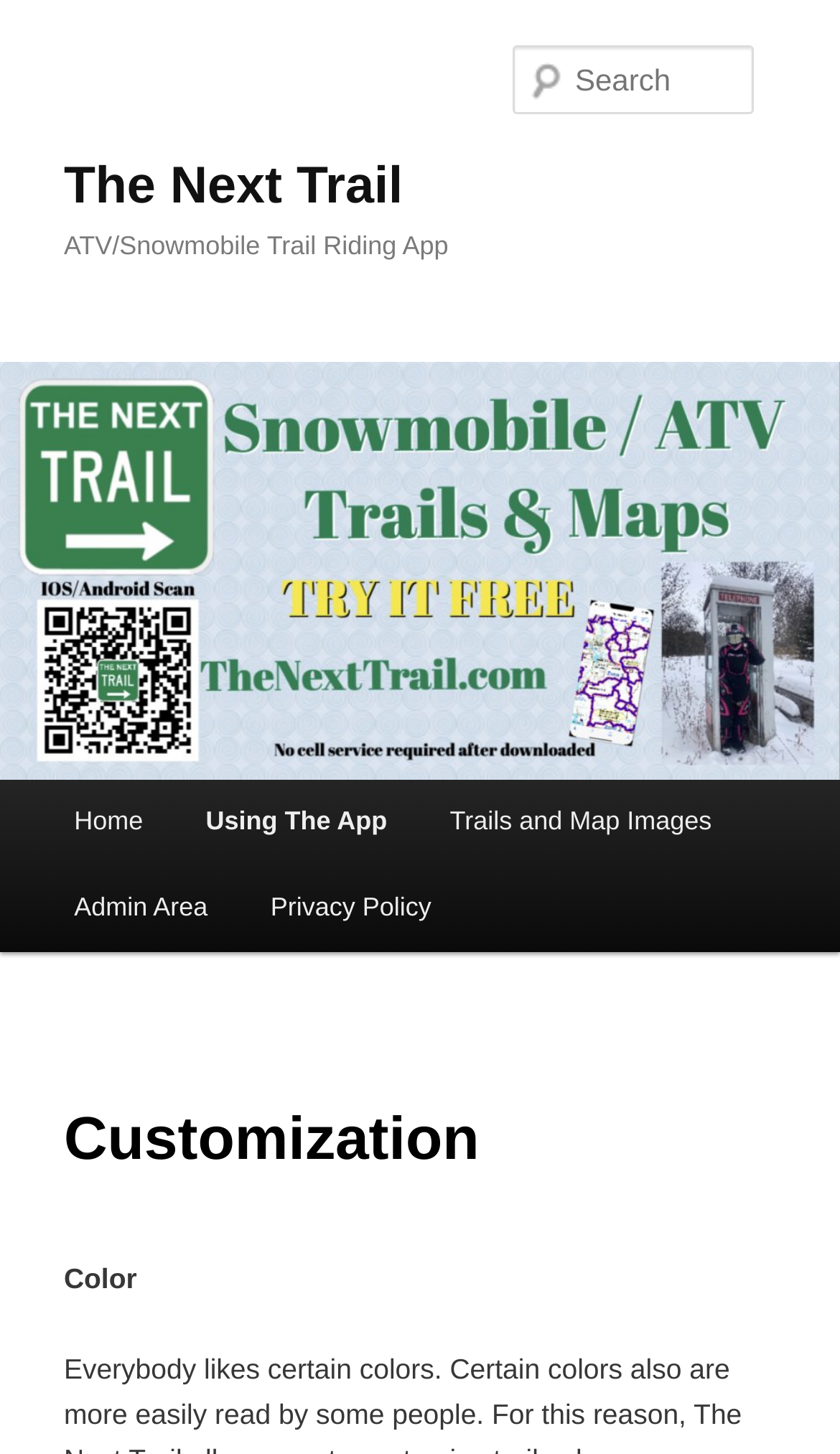Locate the bounding box coordinates of the element that should be clicked to fulfill the instruction: "customize trail colors".

[0.076, 0.868, 0.163, 0.89]